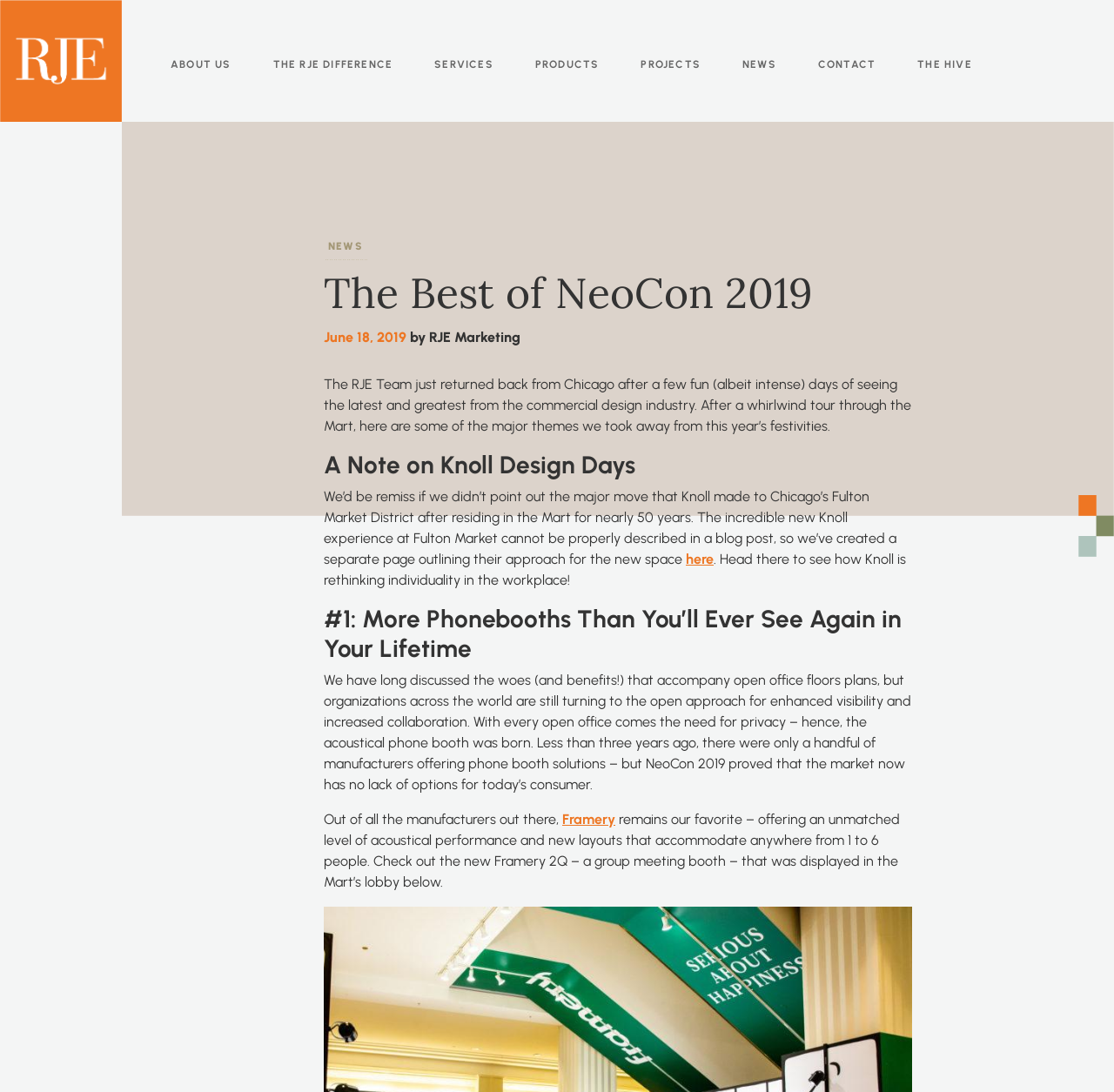Bounding box coordinates are to be given in the format (top-left x, top-left y, bottom-right x, bottom-right y). All values must be floating point numbers between 0 and 1. Provide the bounding box coordinate for the UI element described as: parent_node: ABOUT US

[0.0, 0.0, 0.109, 0.112]